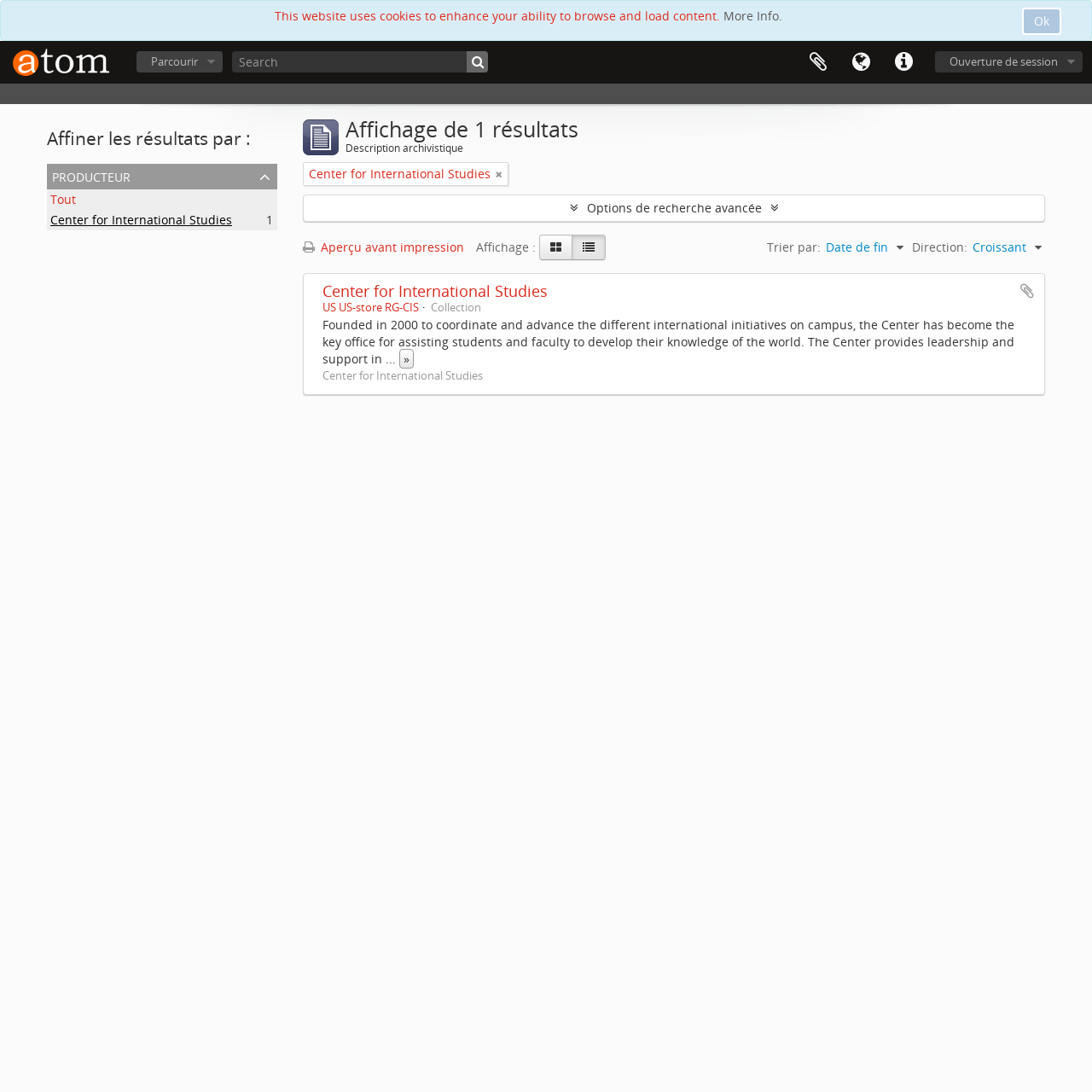Determine and generate the text content of the webpage's headline.

Affichage de 1 résultats